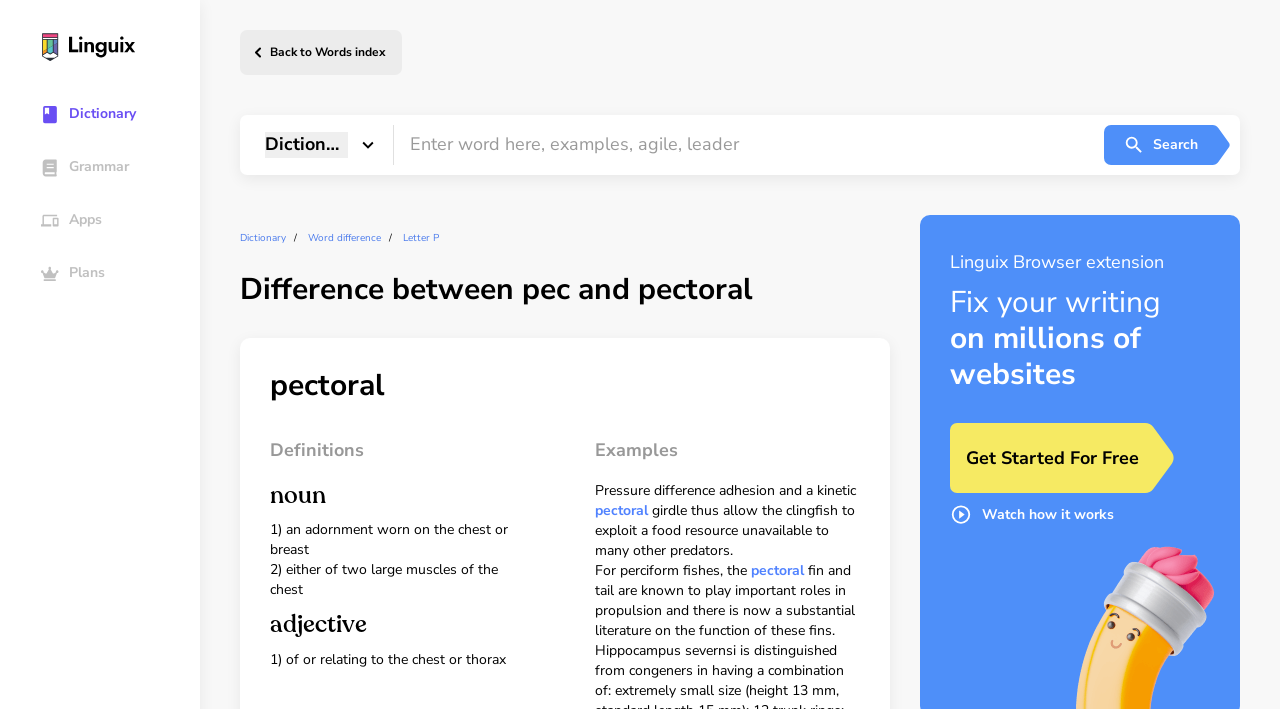Identify and provide the title of the webpage.

Difference between pec and pectoral